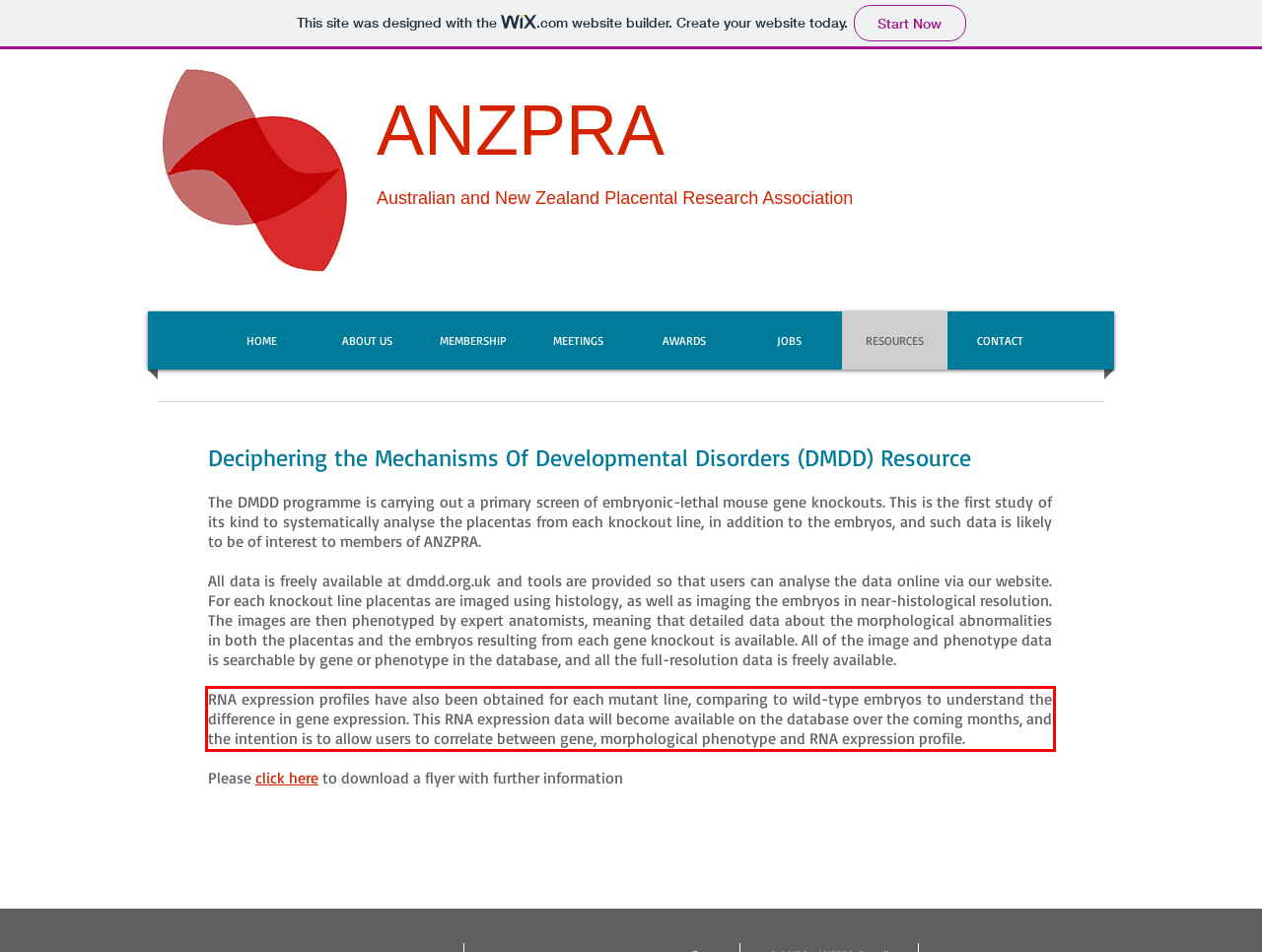Using the provided screenshot, read and generate the text content within the red-bordered area.

RNA expression profiles have also been obtained for each mutant line, comparing to wild-type embryos to understand the difference in gene expression. This RNA expression data will become available on the database over the coming months, and the intention is to allow users to correlate between gene, morphological phenotype and RNA expression profile.